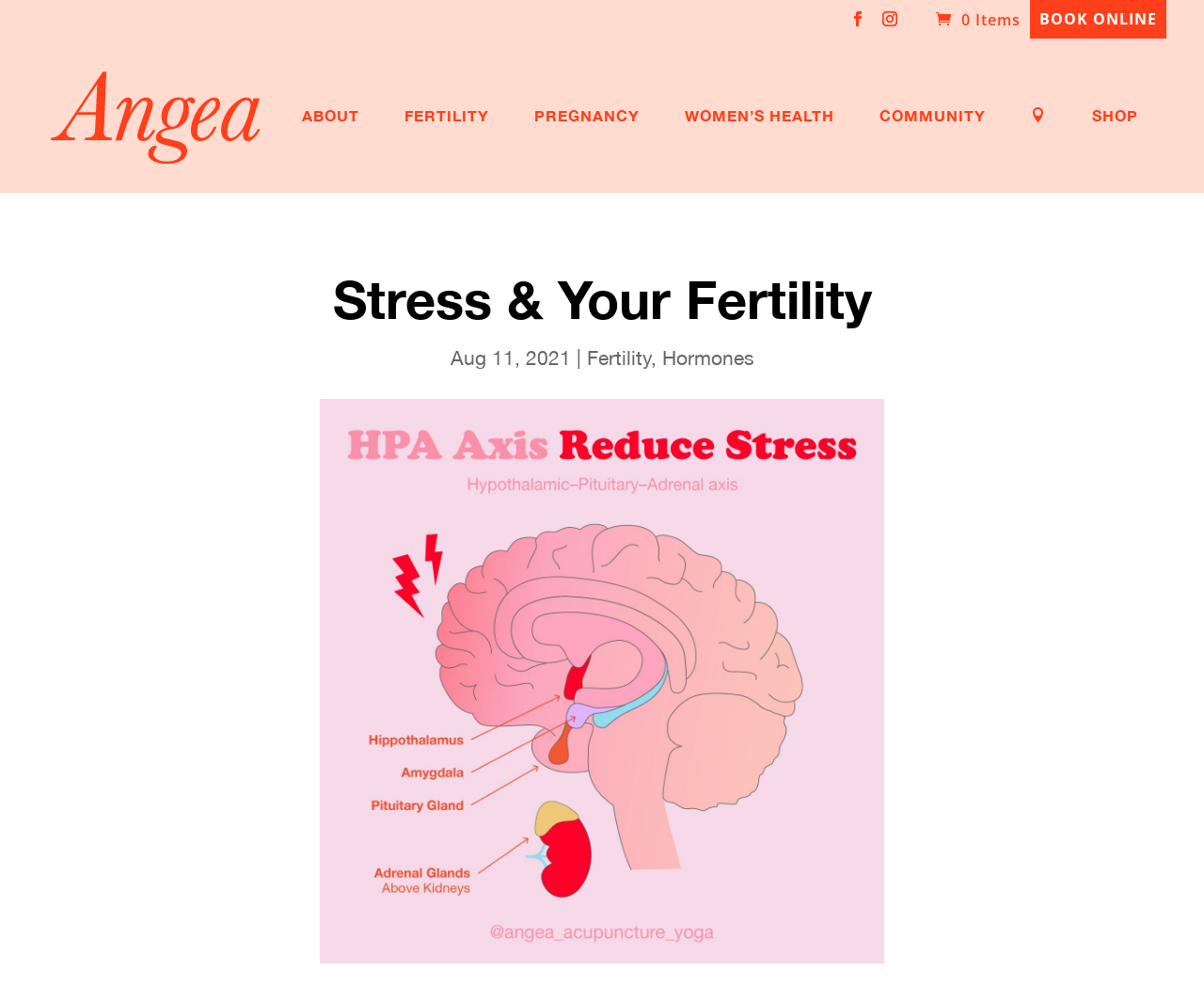What is the website's logo?
Answer the question with a single word or phrase derived from the image.

Angea